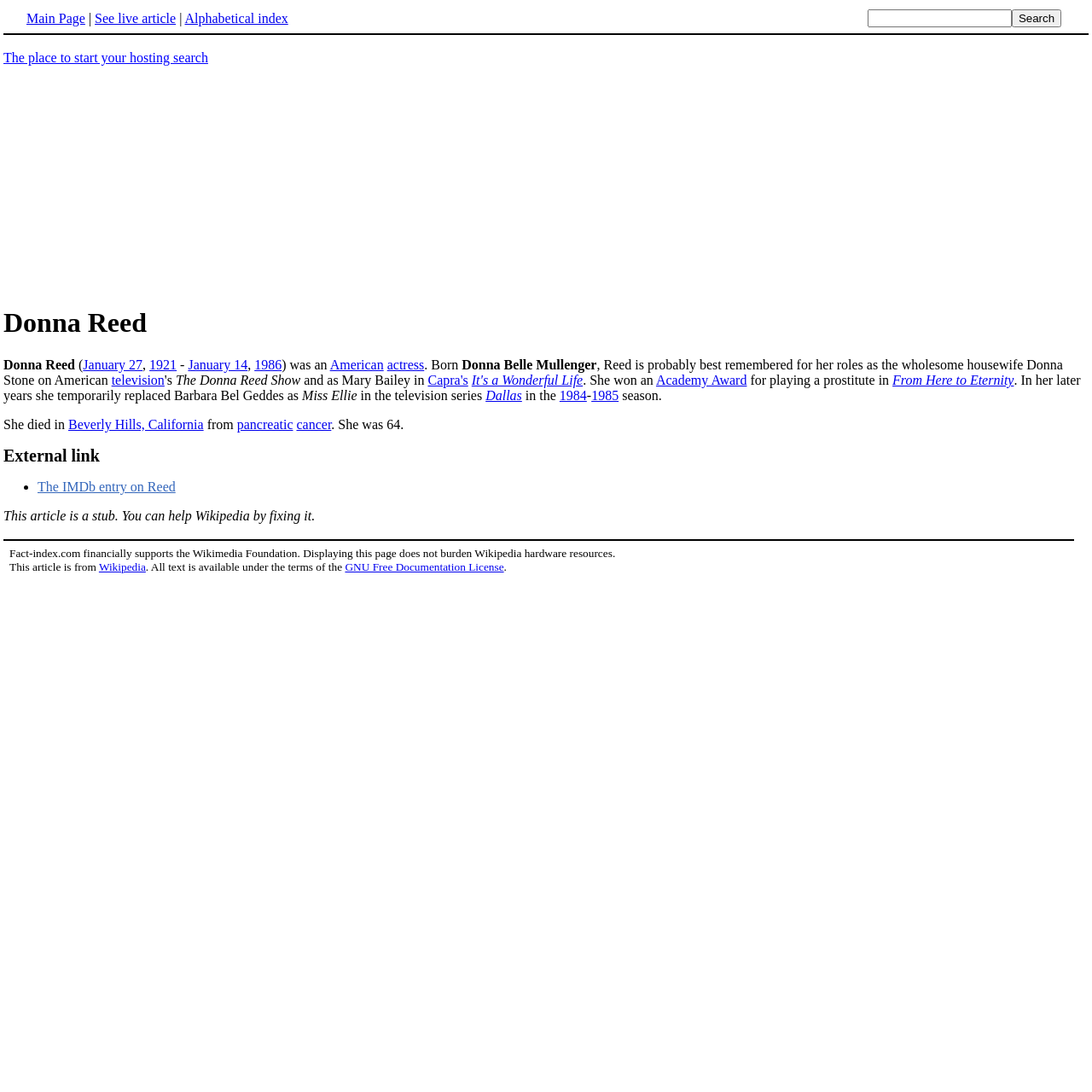Observe the image and answer the following question in detail: What is the name of the movie where Donna Reed won an Academy Award?

The webpage states that Donna Reed won an Academy Award for playing a prostitute in the movie From Here to Eternity, which is mentioned in the sentence '...she won an Academy Award for playing a prostitute in From Here to Eternity.'